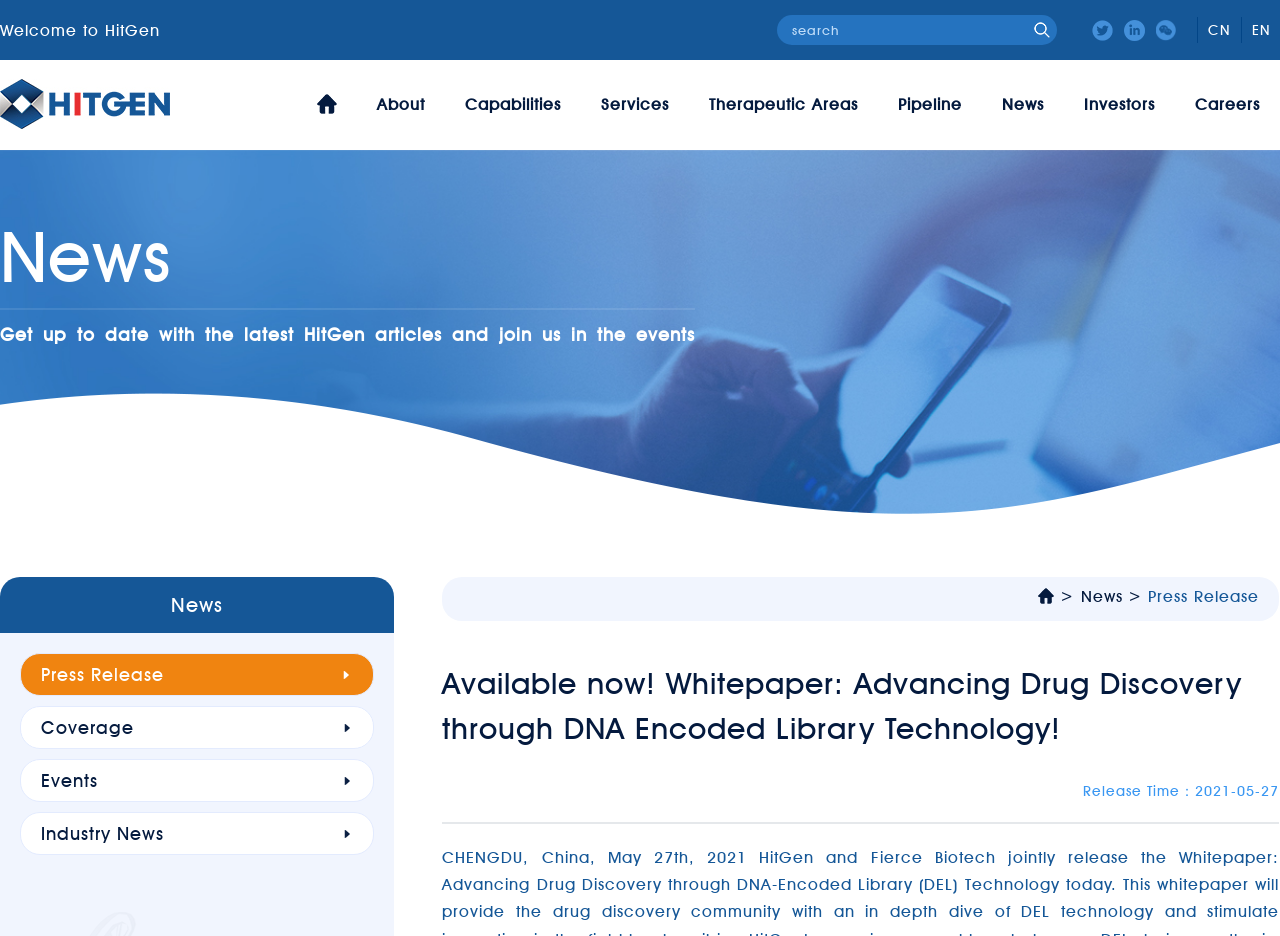What is the language of the webpage?
Please provide an in-depth and detailed response to the question.

The webpage provides links to switch between languages, including CN and EN, indicating that the webpage is available in multiple languages.